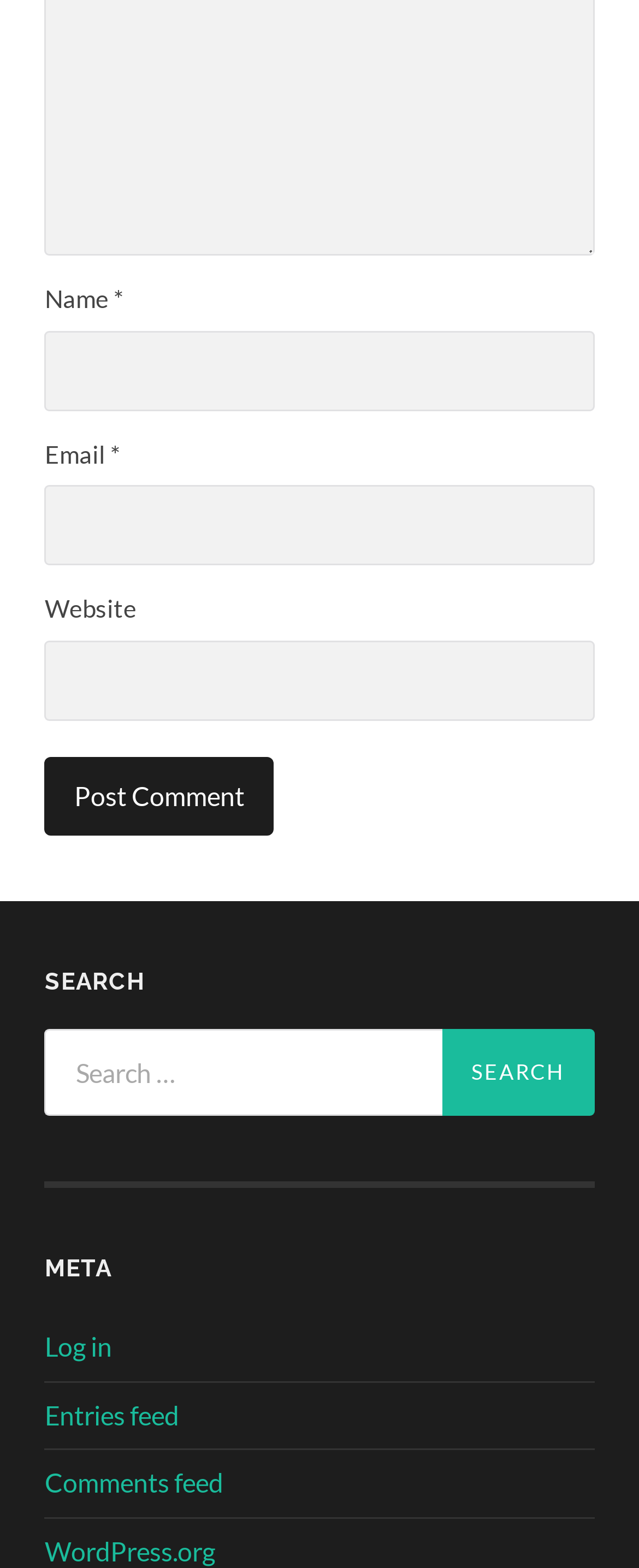Can you find the bounding box coordinates for the element to click on to achieve the instruction: "Log in"?

[0.07, 0.848, 0.175, 0.868]